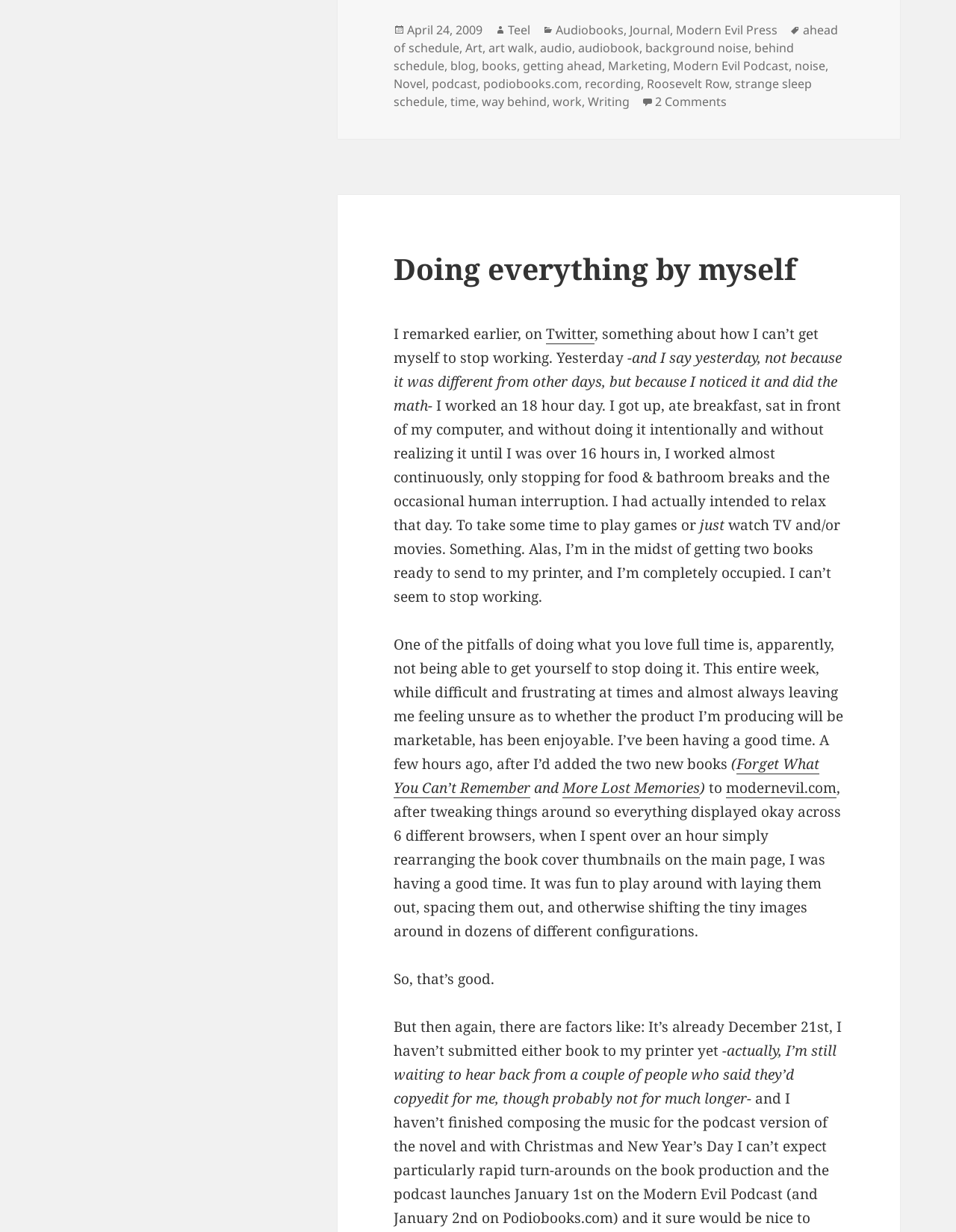Please identify the coordinates of the bounding box for the clickable region that will accomplish this instruction: "Go to the 'modernevil.com' website".

[0.759, 0.632, 0.875, 0.648]